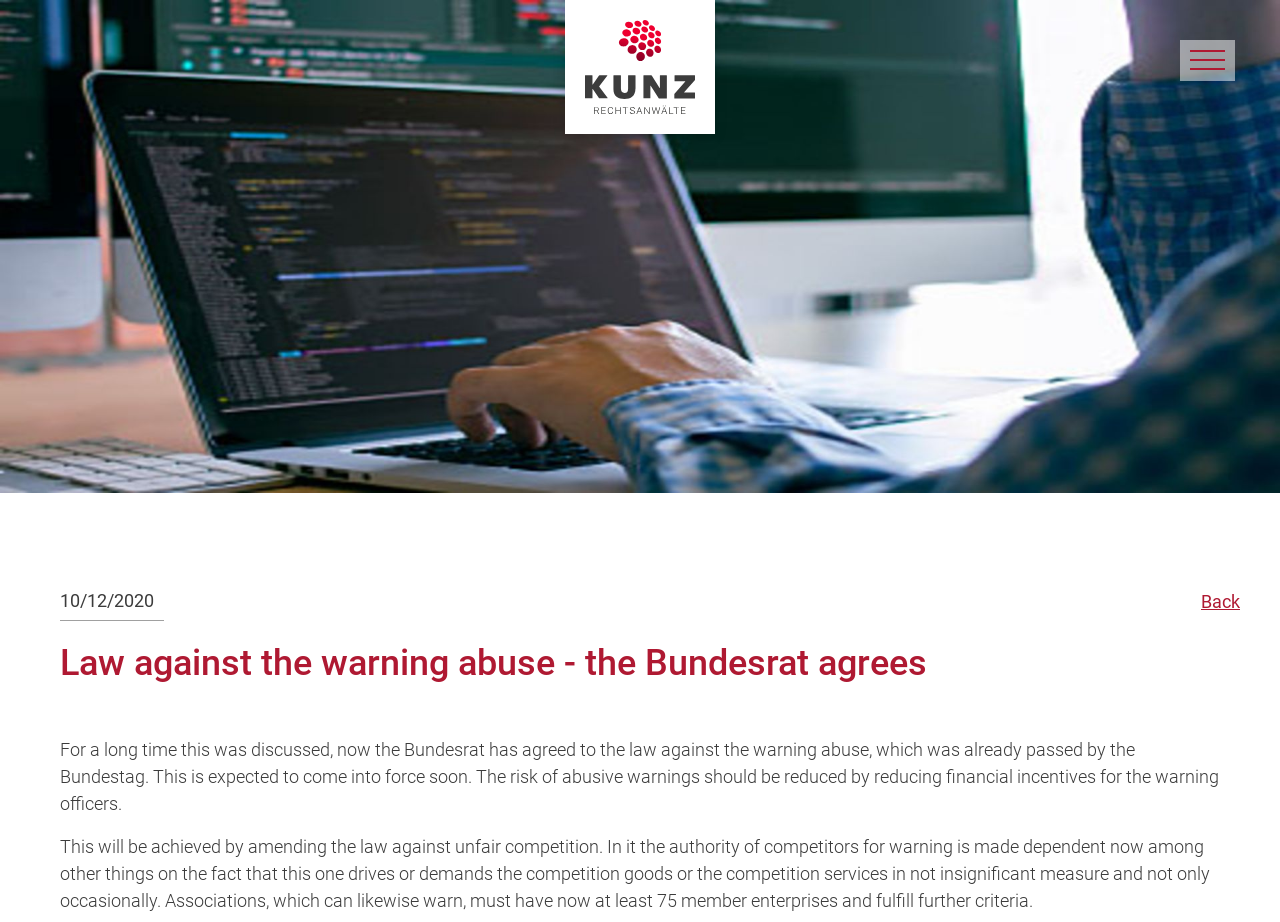Create a detailed summary of the webpage's content and design.

The webpage is about a law against the abuse of warning letters in Germany. At the top left of the page, there is a logo, represented by an image with the ID "kunz-svg2", which is a Kunz Rechtsanwälte logo. To the right of the logo, there is a button with no text. 

Below the logo and button, there is a large section that spans the entire width of the page, containing the main content. The title of the article, "Law against the warning abuse - the Bundesrat agrees", is displayed prominently in a heading at the top of this section. 

Underneath the title, there is a timestamp indicating that the article was published on 10/12/2020. The main text of the article follows, which discusses the law against the abuse of warning letters and its expected impact. The text explains that the law aims to reduce the risk of abusive warnings by reducing financial incentives for warning officers, and that it will be achieved by amending the law against unfair competition. 

At the bottom right of the page, there is a link to go "Back".